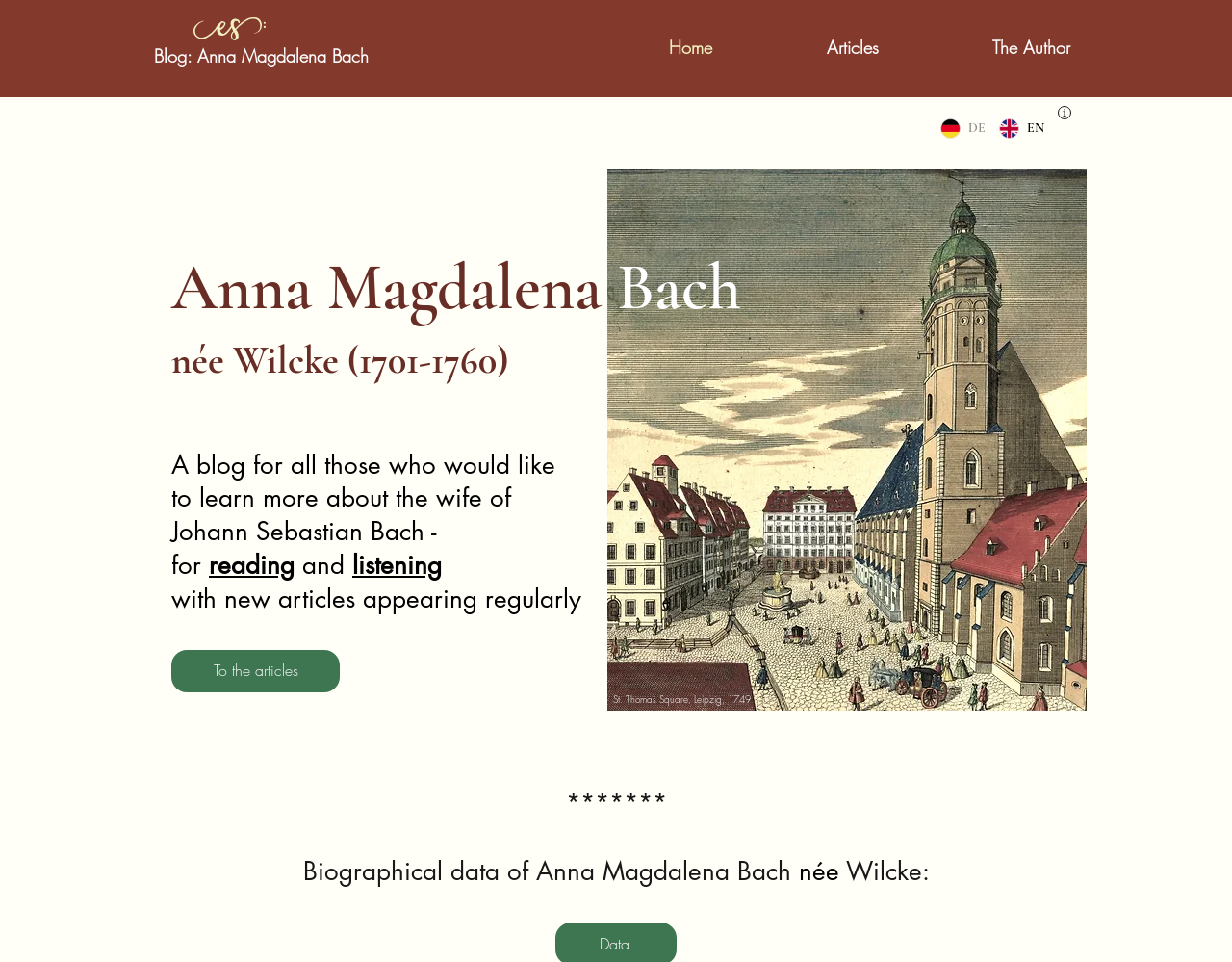Extract the bounding box of the UI element described as: "simultaneous edits".

None